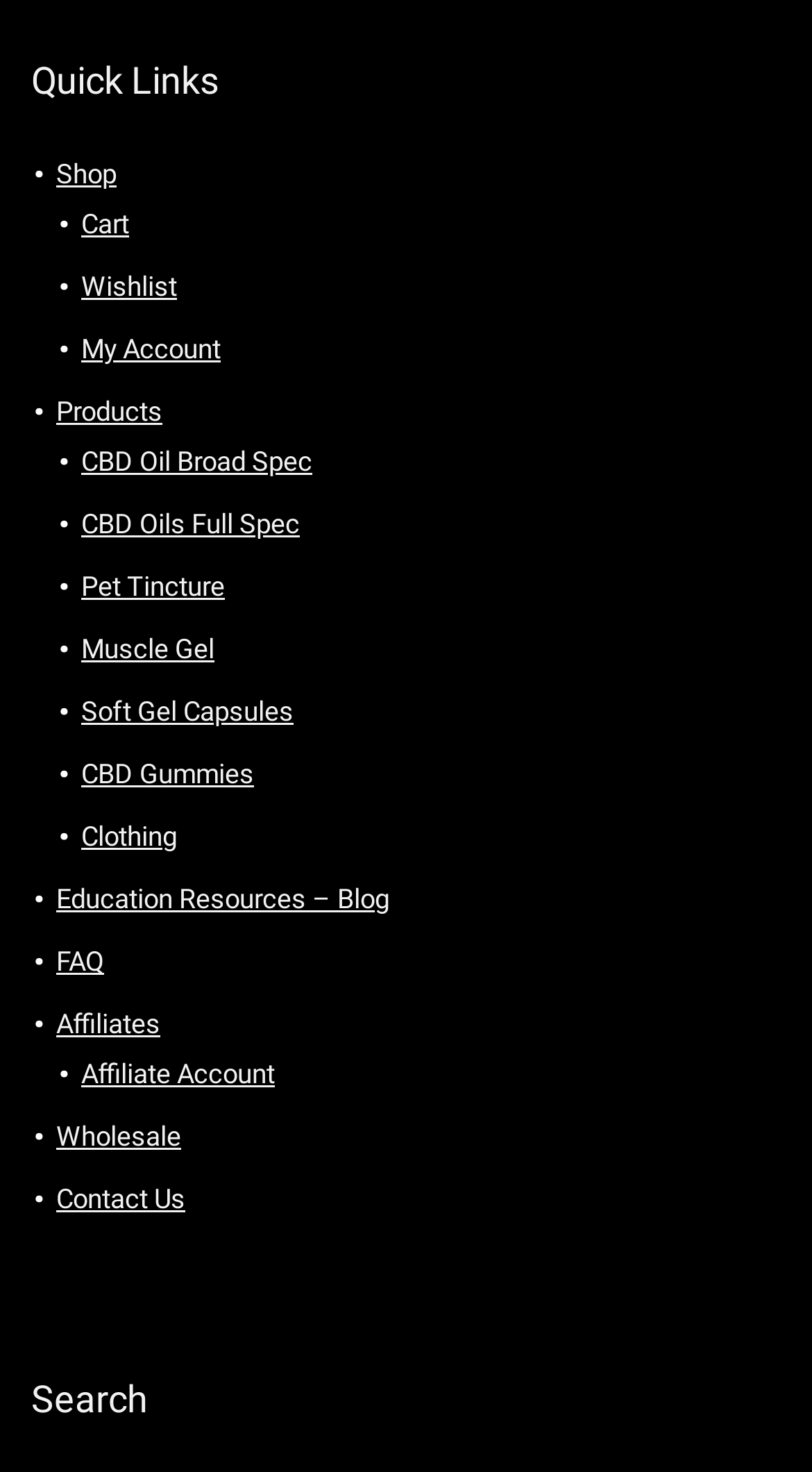What is the last link under Quick Links? Observe the screenshot and provide a one-word or short phrase answer.

Contact Us